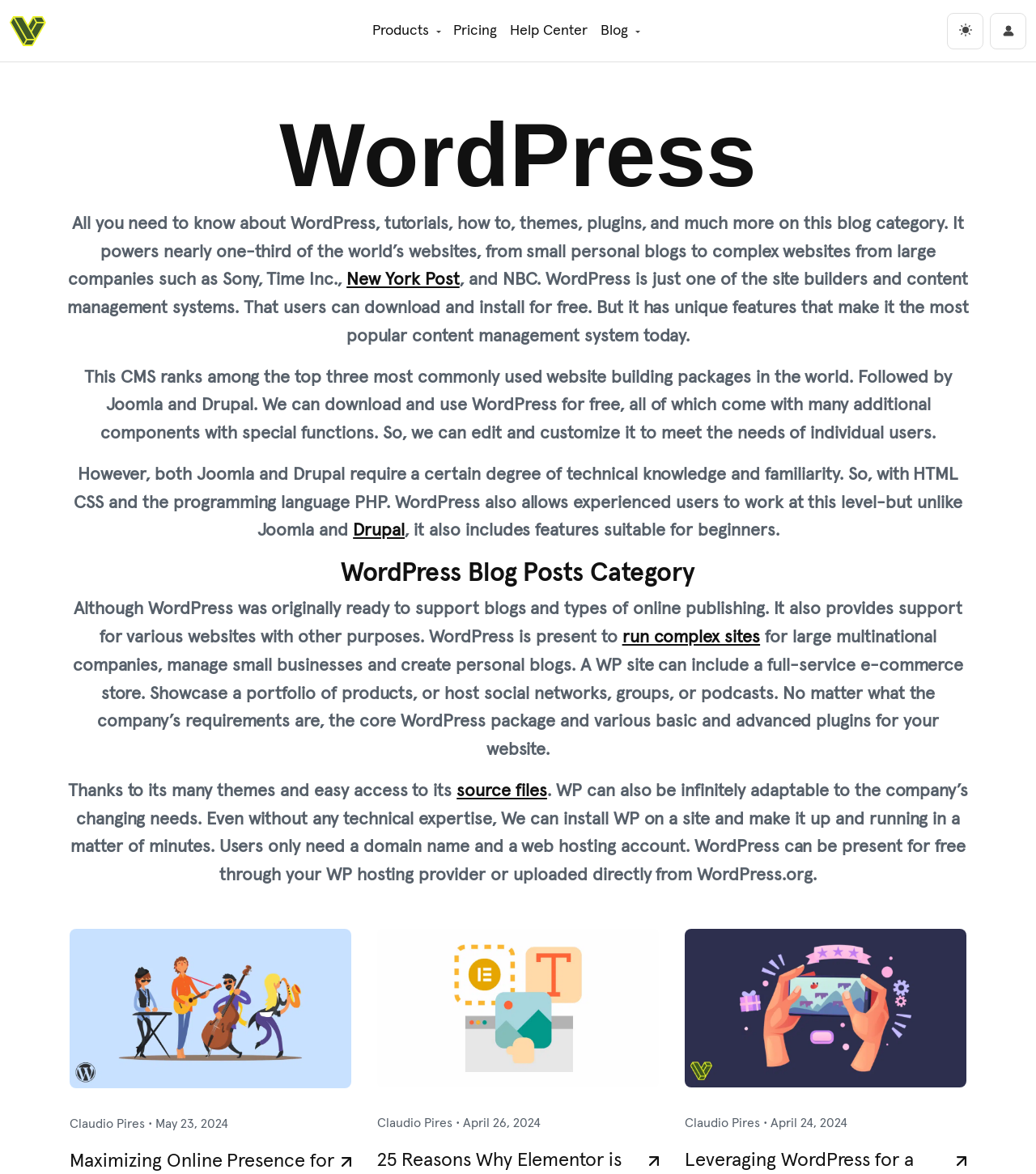Please specify the bounding box coordinates of the element that should be clicked to execute the given instruction: 'Click on the 'Products' link'. Ensure the coordinates are four float numbers between 0 and 1, expressed as [left, top, right, bottom].

[0.353, 0.011, 0.431, 0.042]